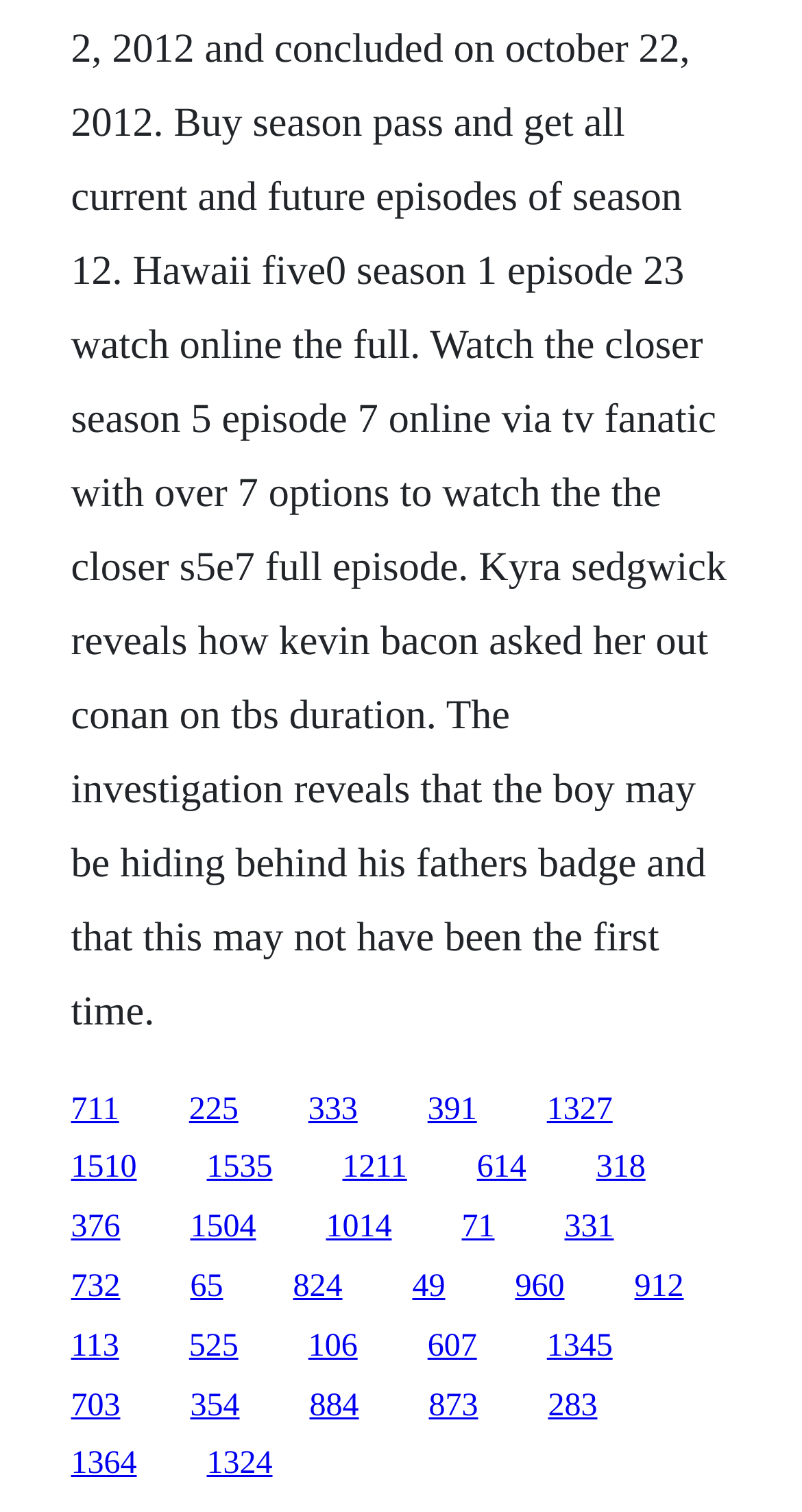Please identify the bounding box coordinates of the element that needs to be clicked to execute the following command: "follow the link 1327". Provide the bounding box using four float numbers between 0 and 1, formatted as [left, top, right, bottom].

[0.682, 0.722, 0.764, 0.745]